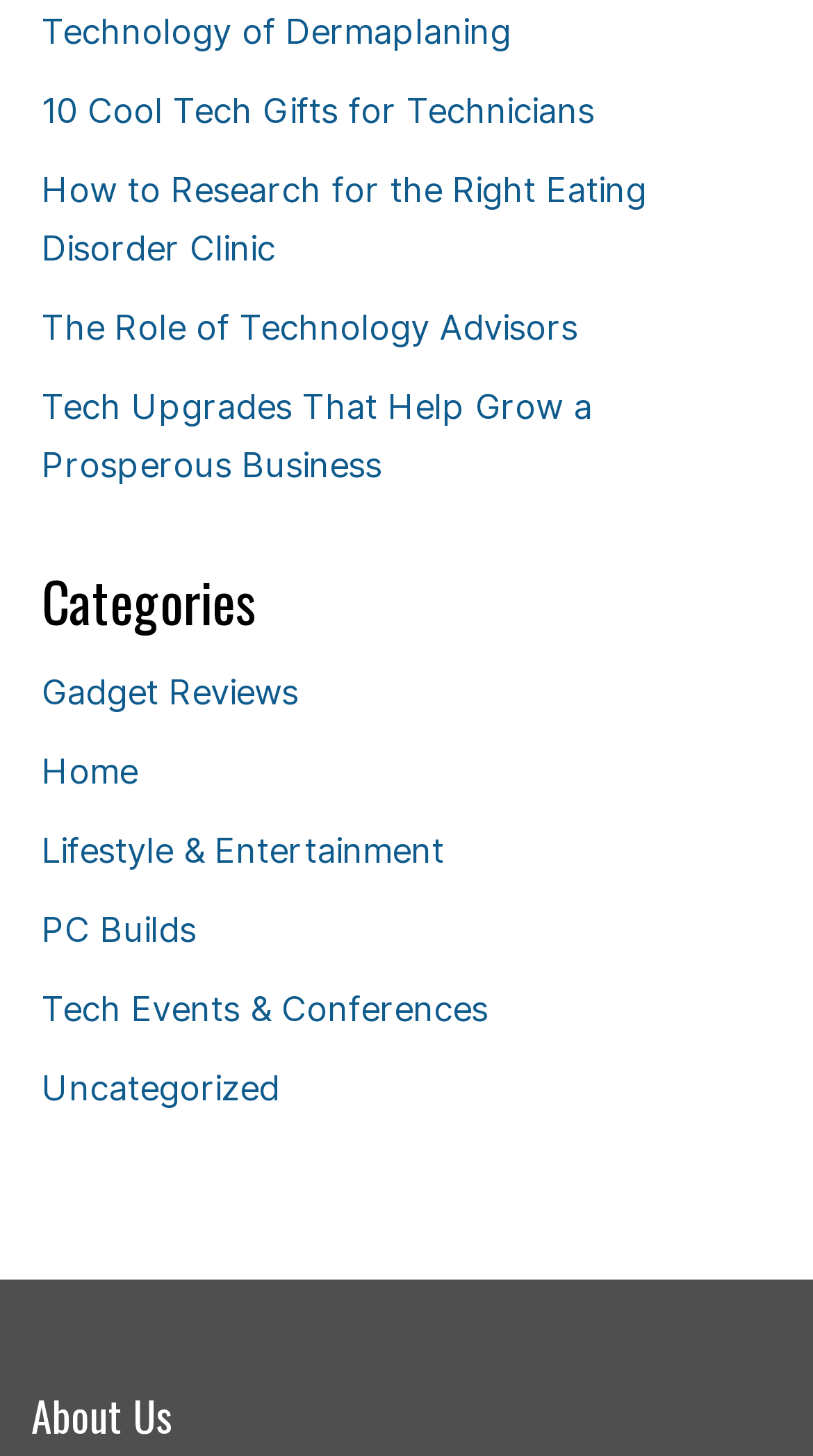Find the bounding box coordinates of the clickable area required to complete the following action: "read about the role of technology advisors".

[0.051, 0.21, 0.71, 0.238]